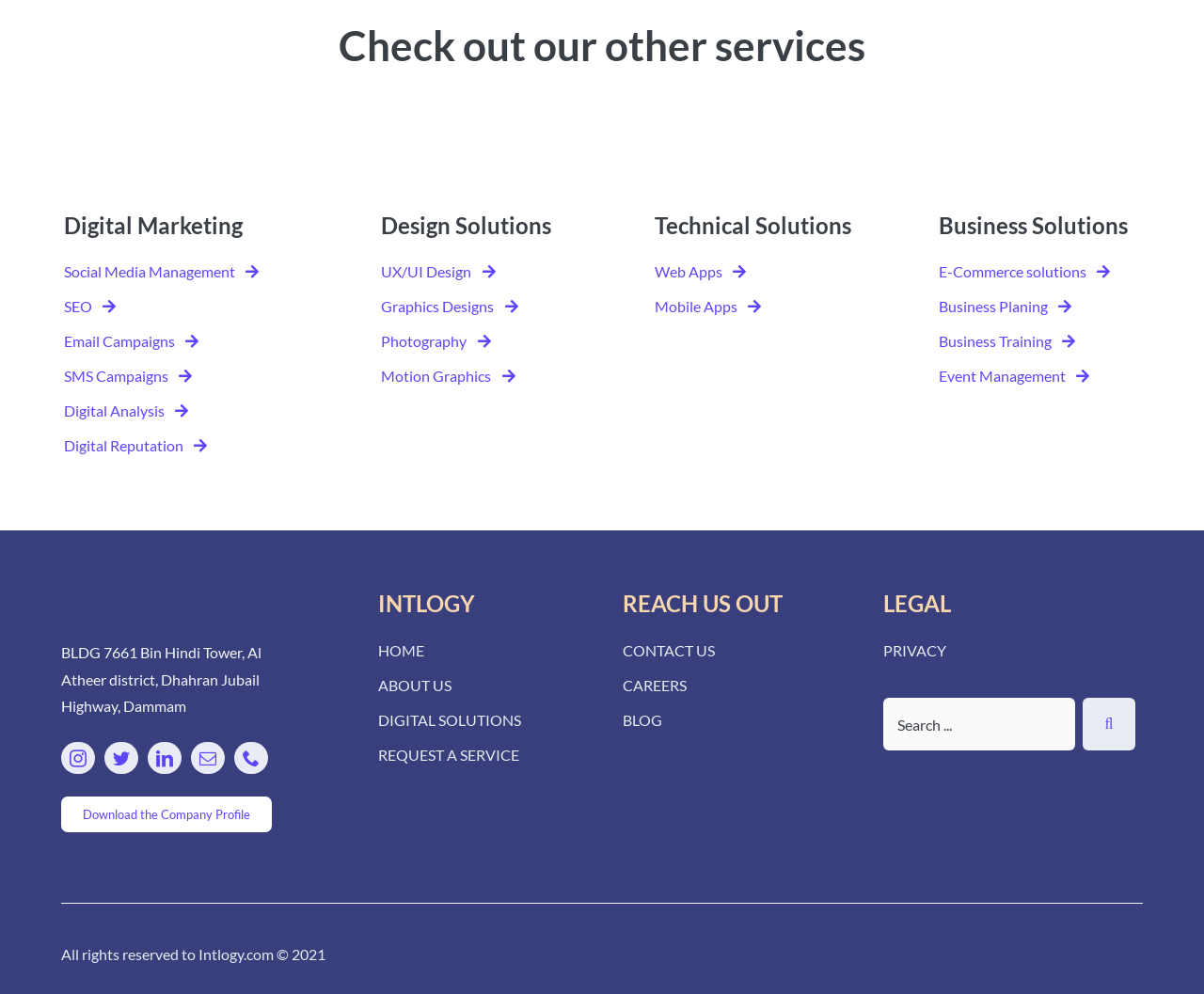Please locate the bounding box coordinates of the element that should be clicked to complete the given instruction: "Download the Company Profile".

[0.051, 0.801, 0.226, 0.837]